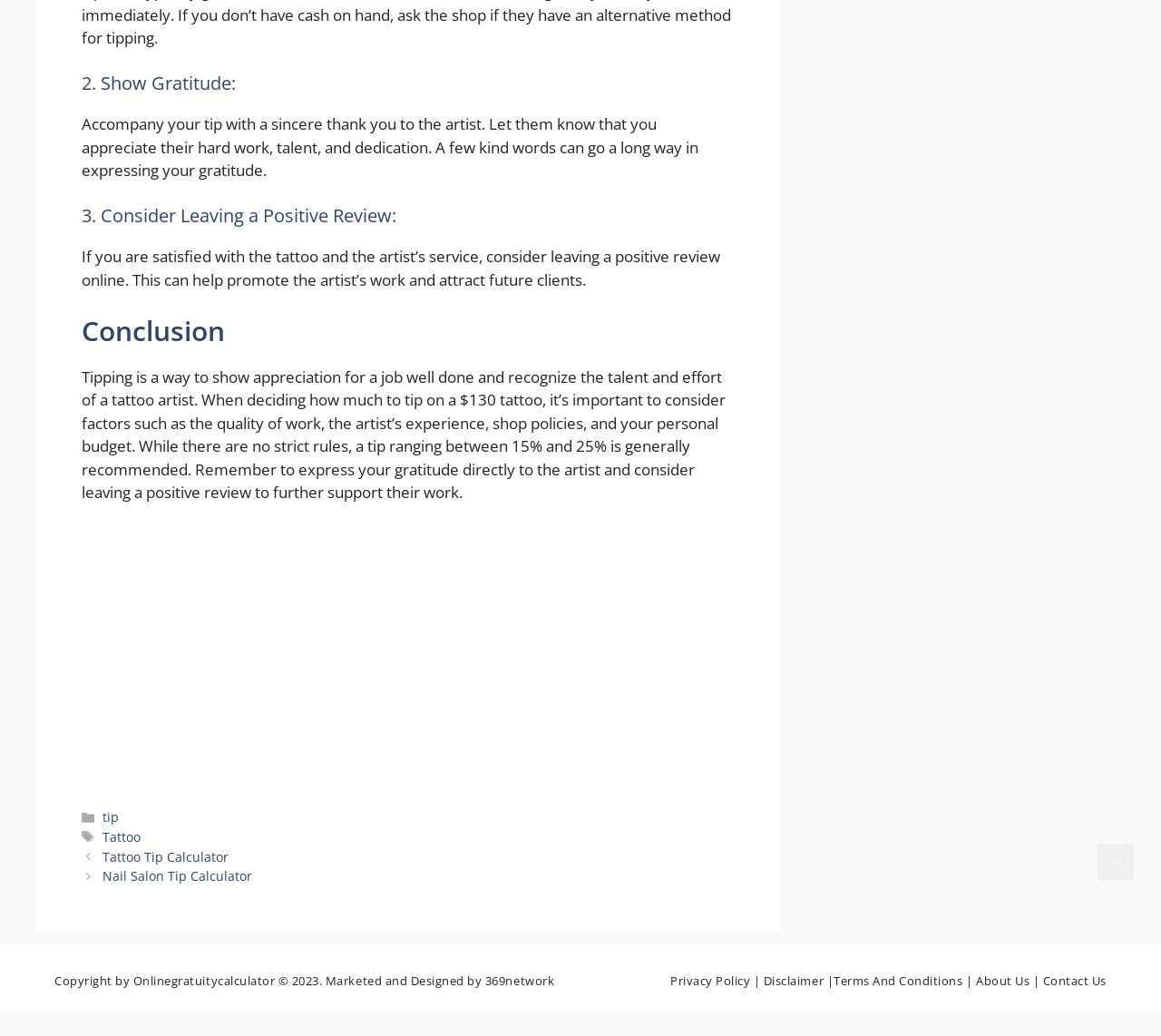What is the purpose of leaving a positive review?
Look at the image and respond with a single word or a short phrase.

To promote the artist's work